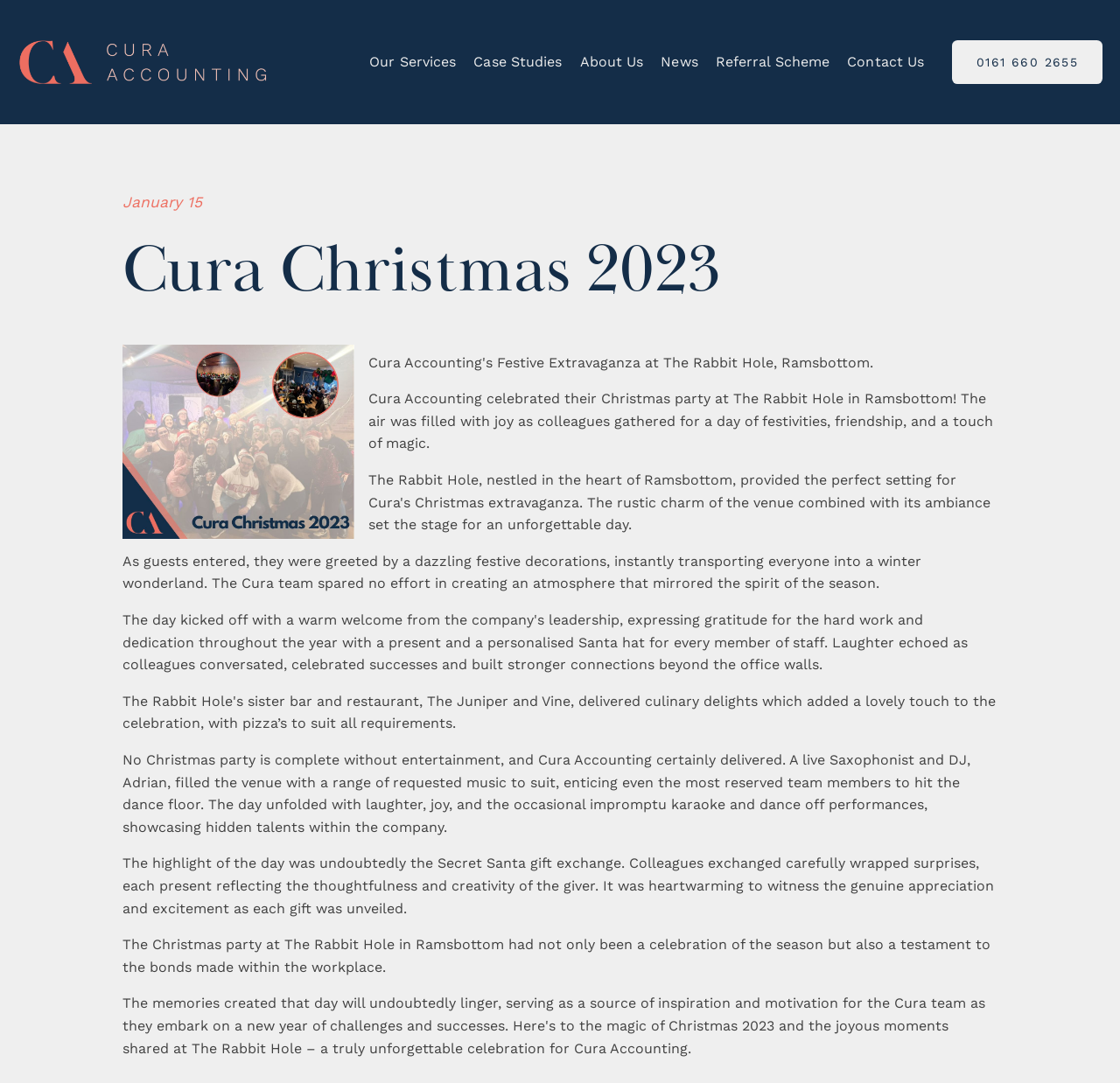Please give a concise answer to this question using a single word or phrase: 
What type of entertainment was provided at the party?

Live Saxophonist and DJ